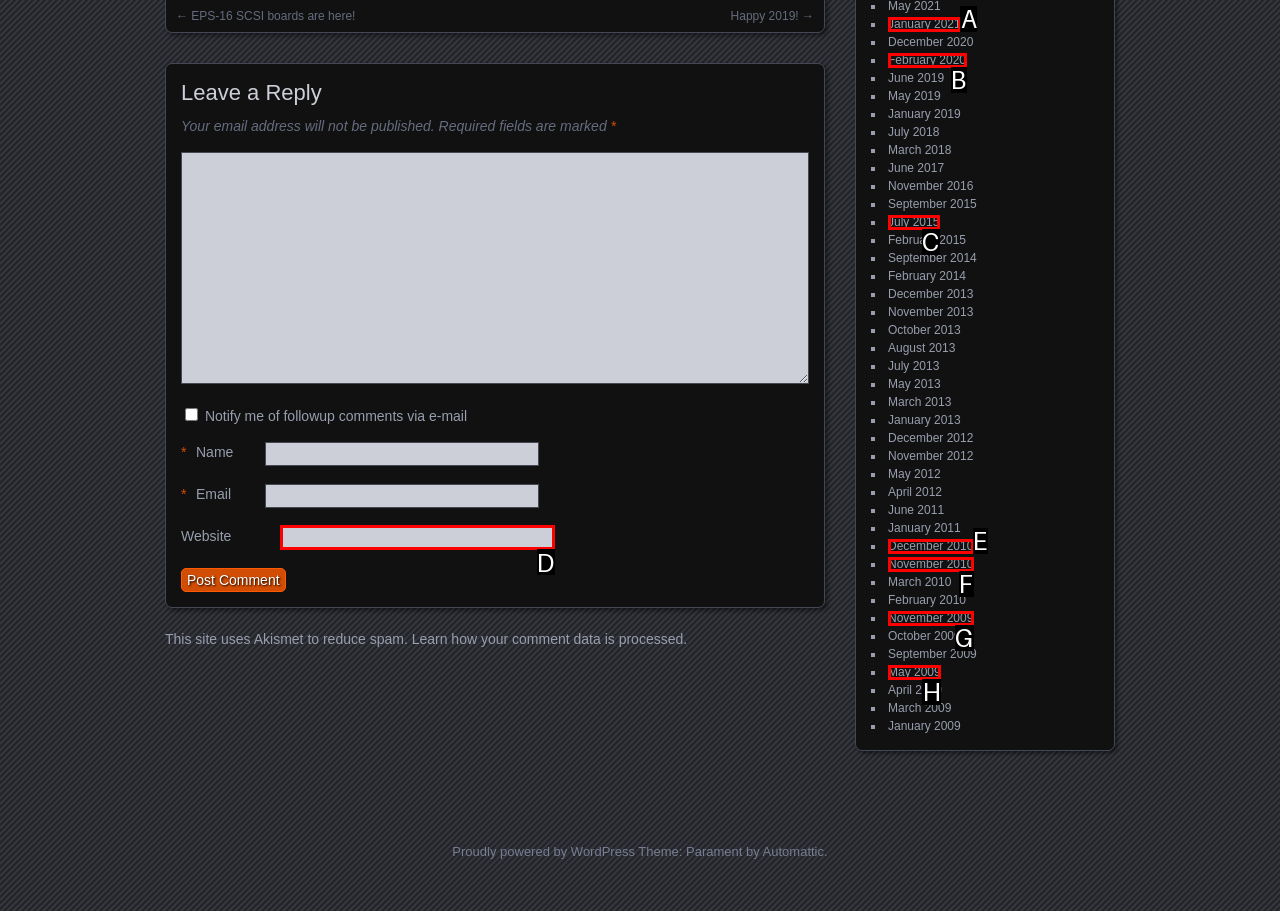Identify which HTML element matches the description: parent_node: Website name="url". Answer with the correct option's letter.

D